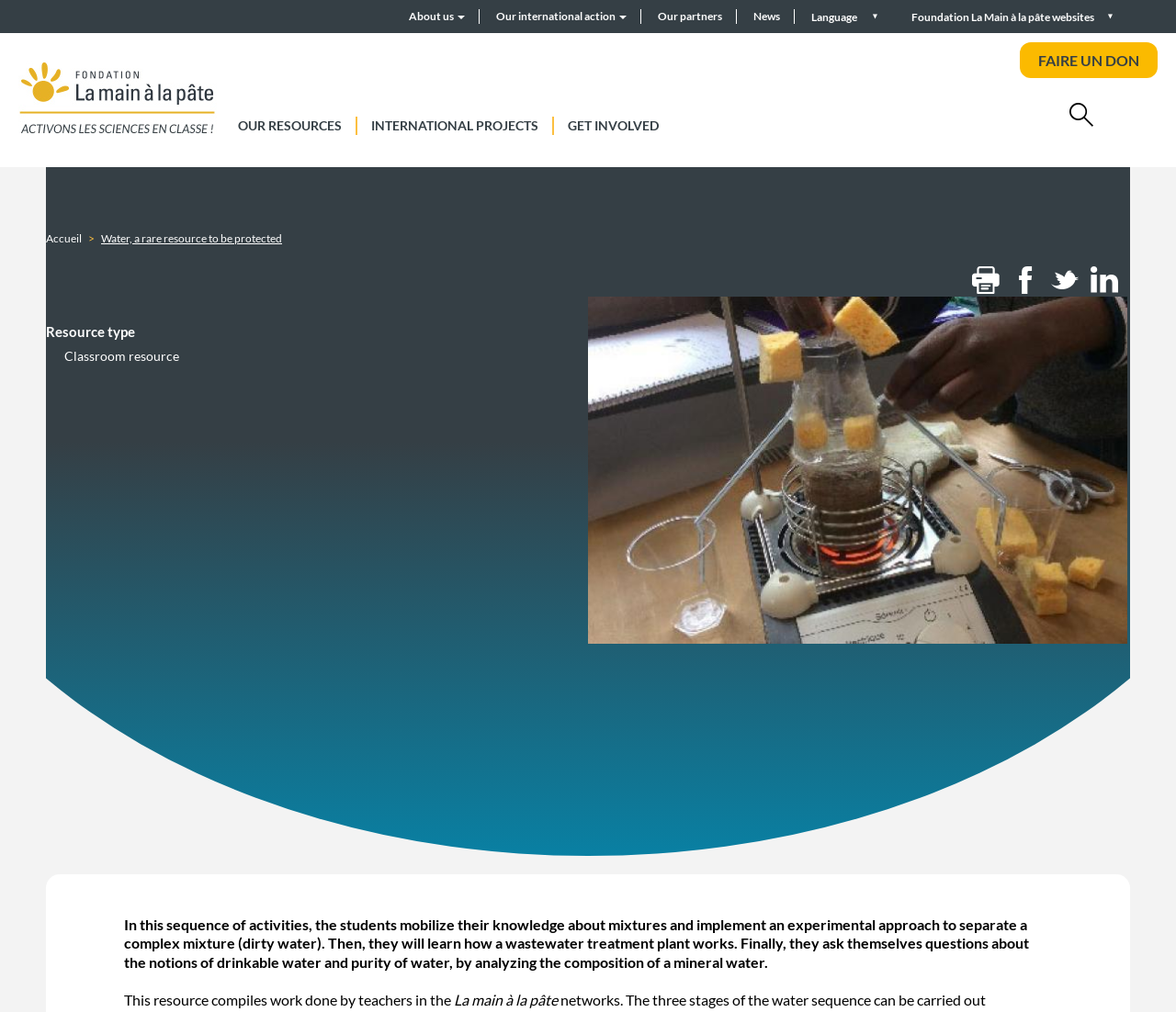Extract the bounding box coordinates of the UI element described by: "Get involved". The coordinates should include four float numbers ranging from 0 to 1, e.g., [left, top, right, bottom].

[0.483, 0.115, 0.56, 0.133]